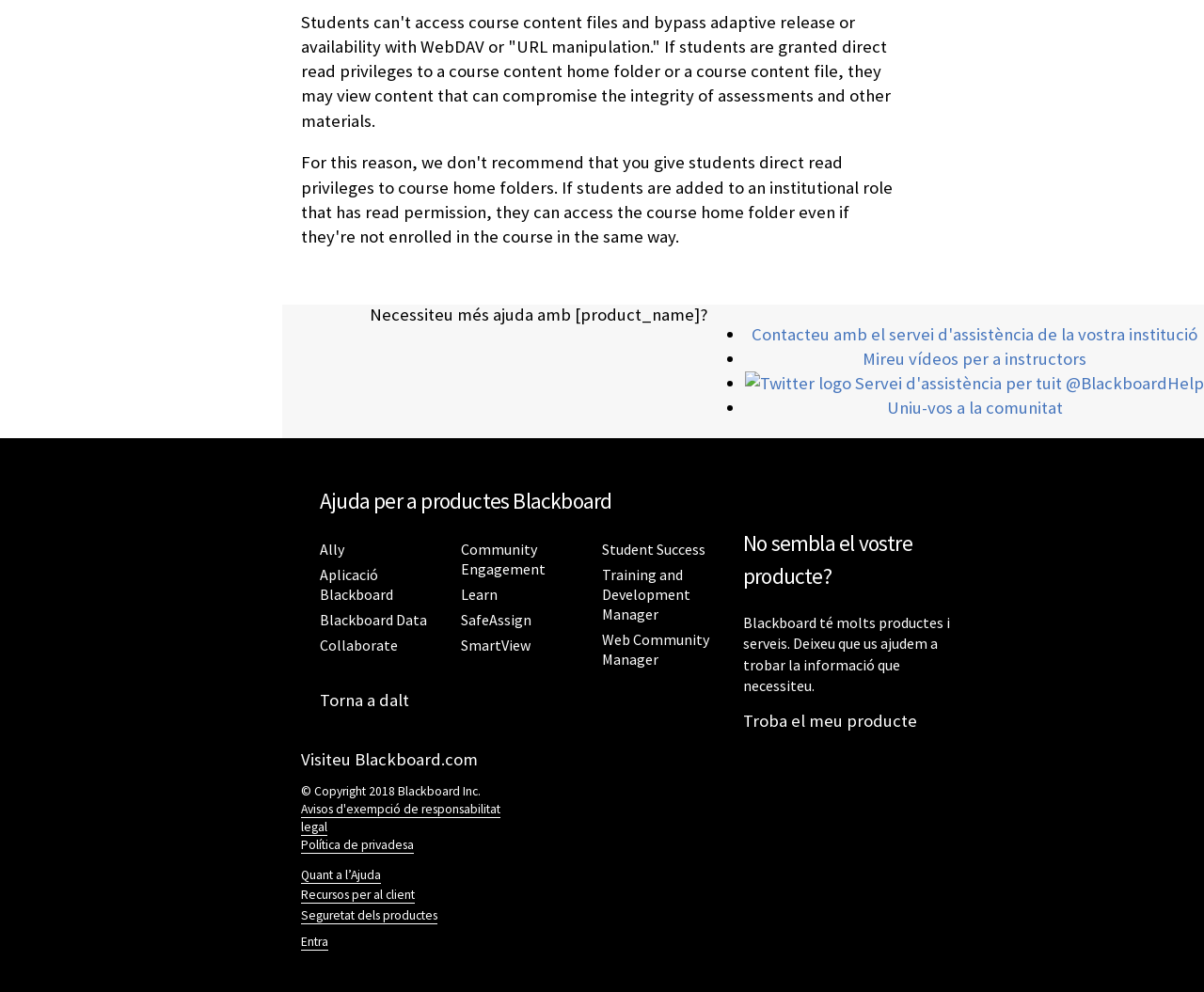Find the bounding box of the UI element described as: "Learn". The bounding box coordinates should be given as four float values between 0 and 1, i.e., [left, top, right, bottom].

[0.383, 0.589, 0.413, 0.609]